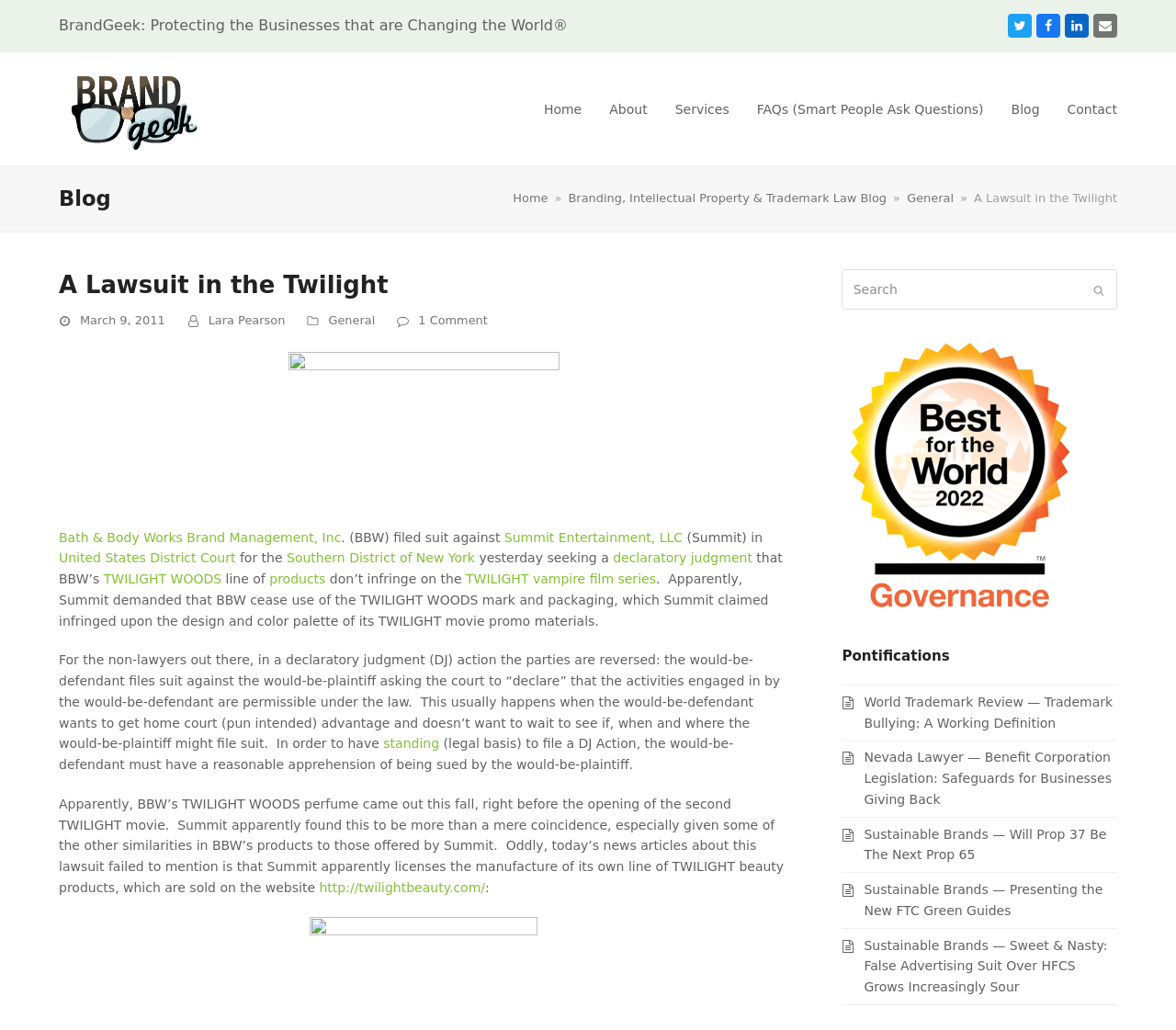Locate the bounding box for the described UI element: "parent_node: Search name="s" placeholder="Search"". Ensure the coordinates are four float numbers between 0 and 1, formatted as [left, top, right, bottom].

[0.716, 0.261, 0.95, 0.301]